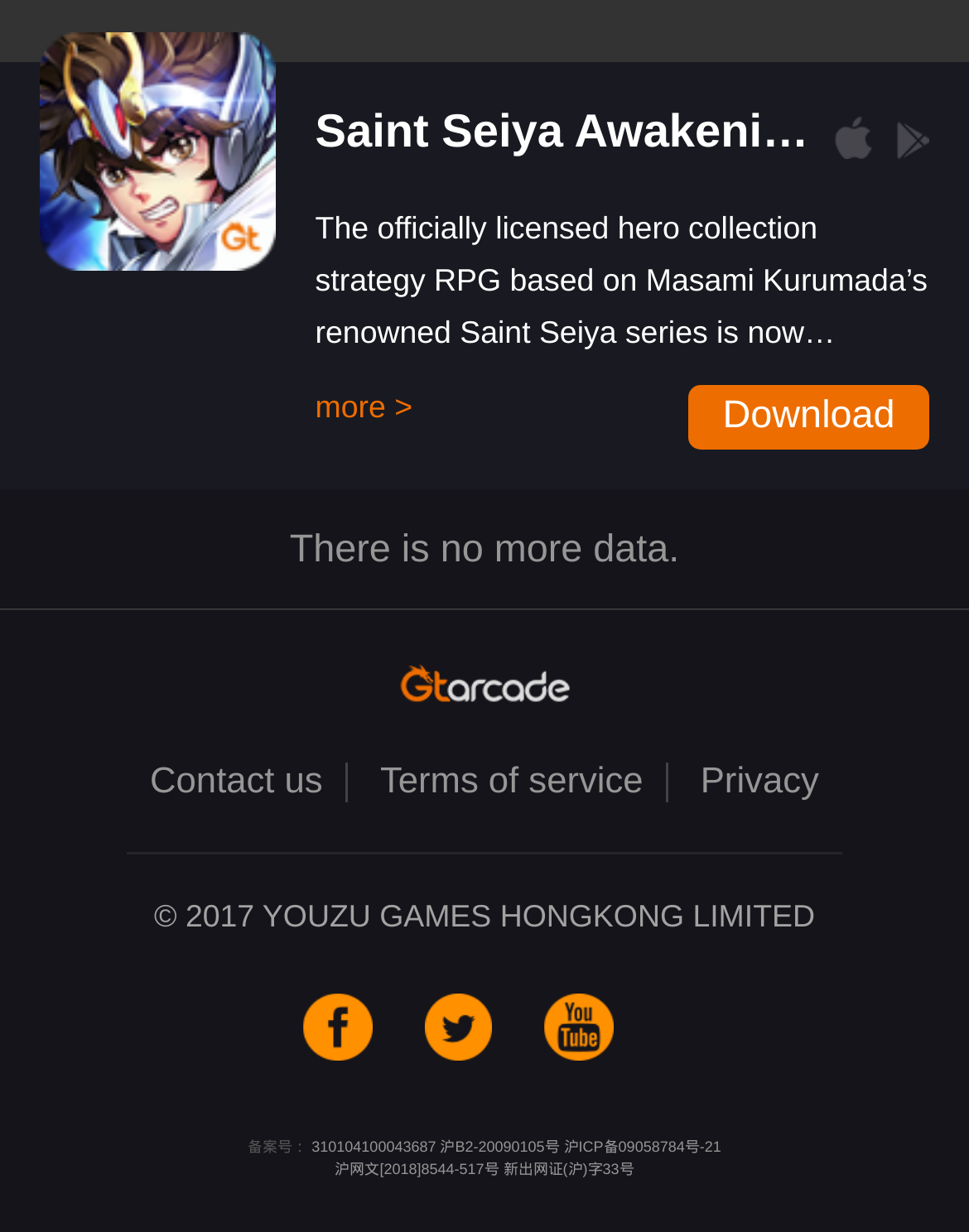Provide the bounding box coordinates of the HTML element this sentence describes: "沪网文[2018]8544-517号". The bounding box coordinates consist of four float numbers between 0 and 1, i.e., [left, top, right, bottom].

[0.346, 0.942, 0.515, 0.956]